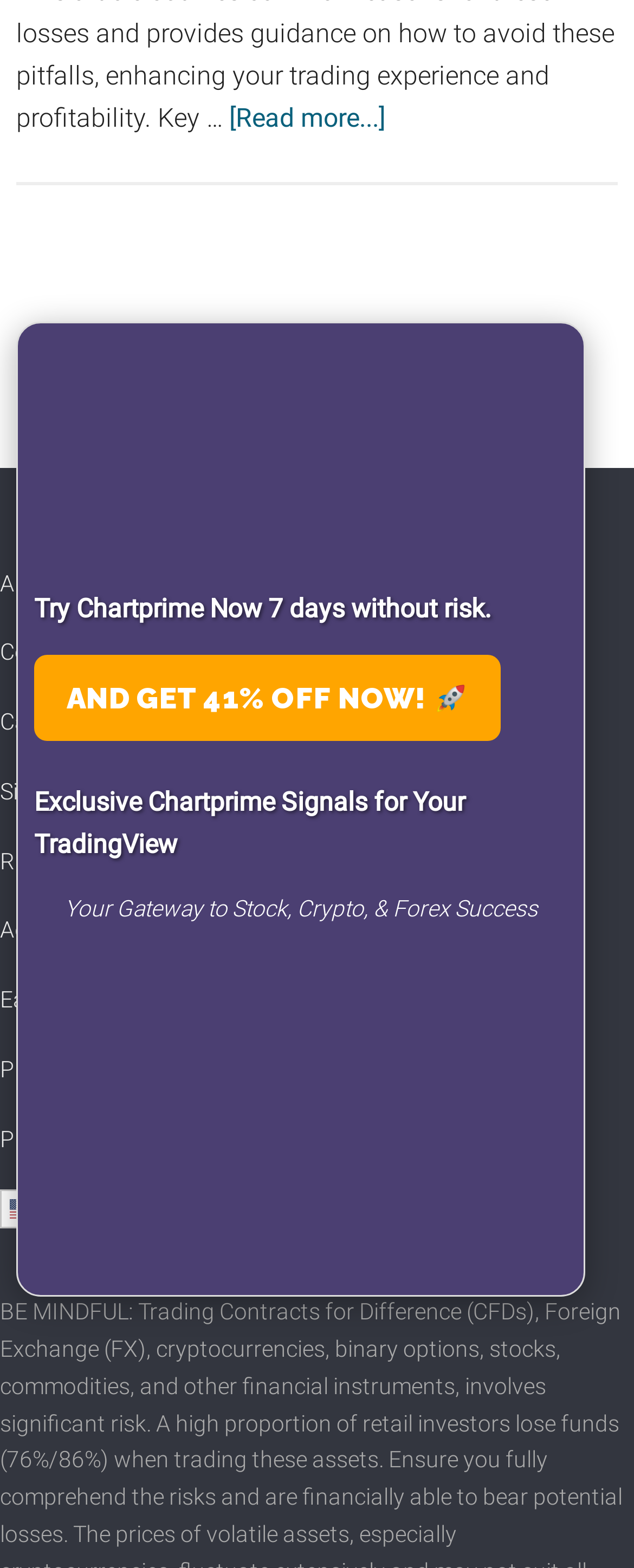Could you indicate the bounding box coordinates of the region to click in order to complete this instruction: "Search for math resources".

None